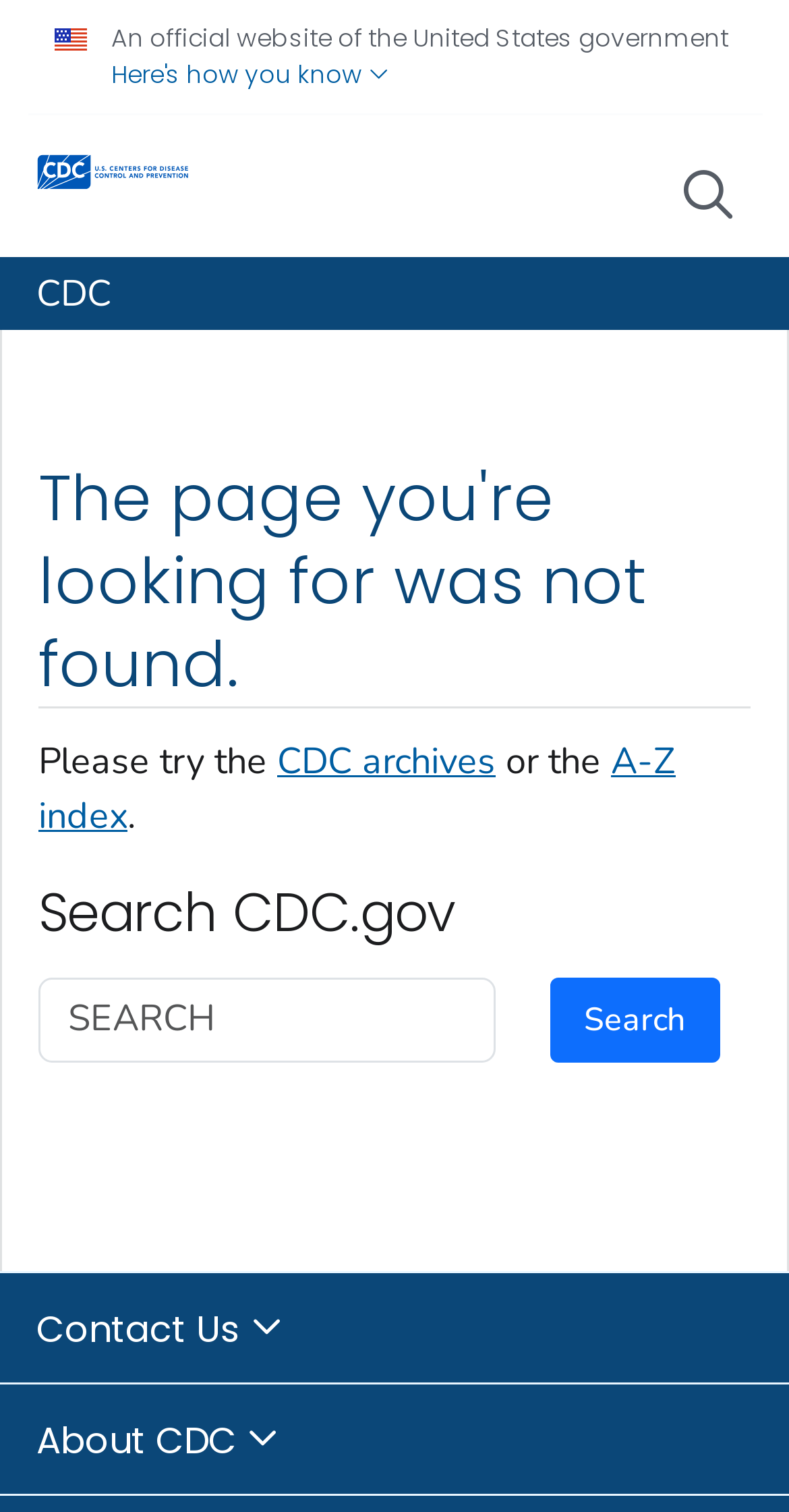Identify the bounding box coordinates for the element you need to click to achieve the following task: "Search CDC.gov". The coordinates must be four float values ranging from 0 to 1, formatted as [left, top, right, bottom].

[0.049, 0.646, 0.627, 0.703]